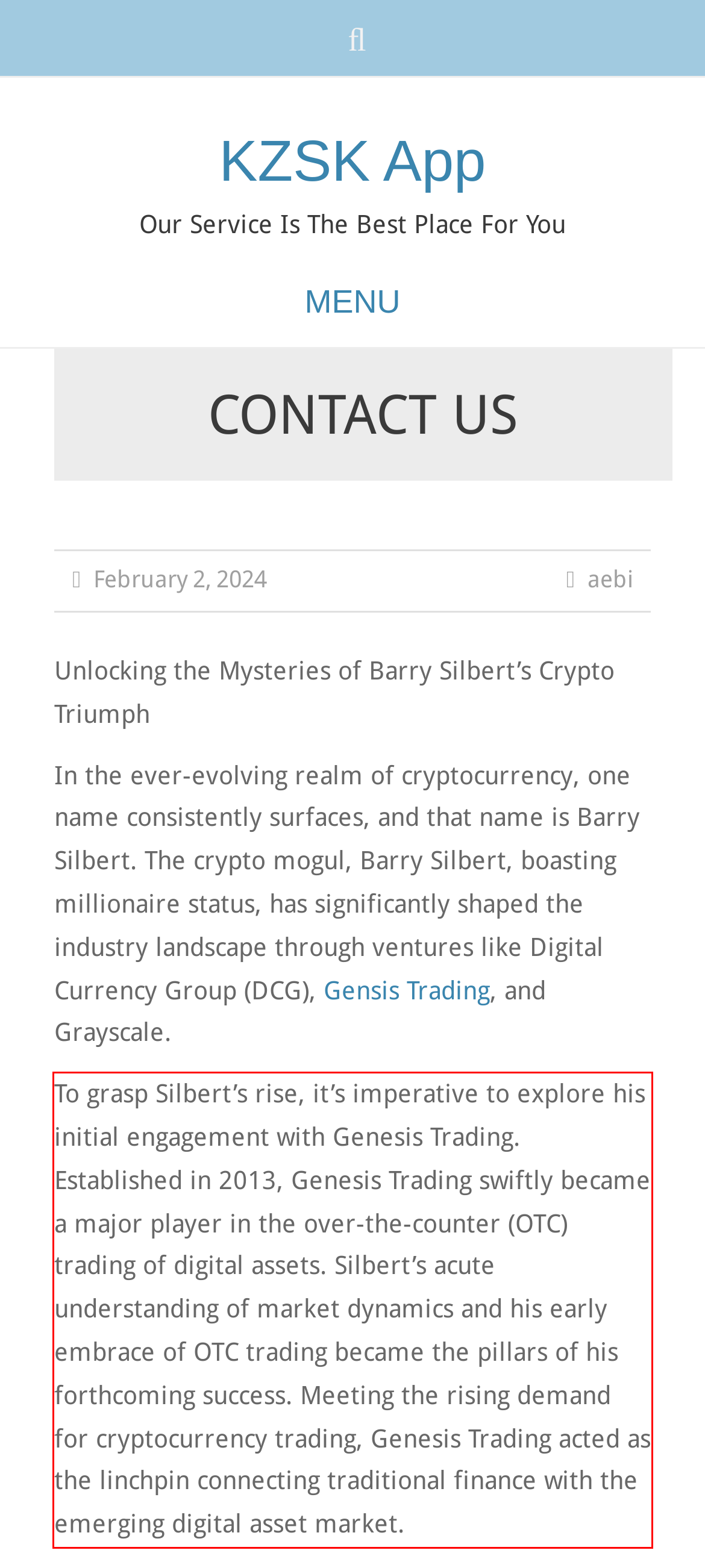Locate the red bounding box in the provided webpage screenshot and use OCR to determine the text content inside it.

To grasp Silbert’s rise, it’s imperative to explore his initial engagement with Genesis Trading. Established in 2013, Genesis Trading swiftly became a major player in the over-the-counter (OTC) trading of digital assets. Silbert’s acute understanding of market dynamics and his early embrace of OTC trading became the pillars of his forthcoming success. Meeting the rising demand for cryptocurrency trading, Genesis Trading acted as the linchpin connecting traditional finance with the emerging digital asset market.